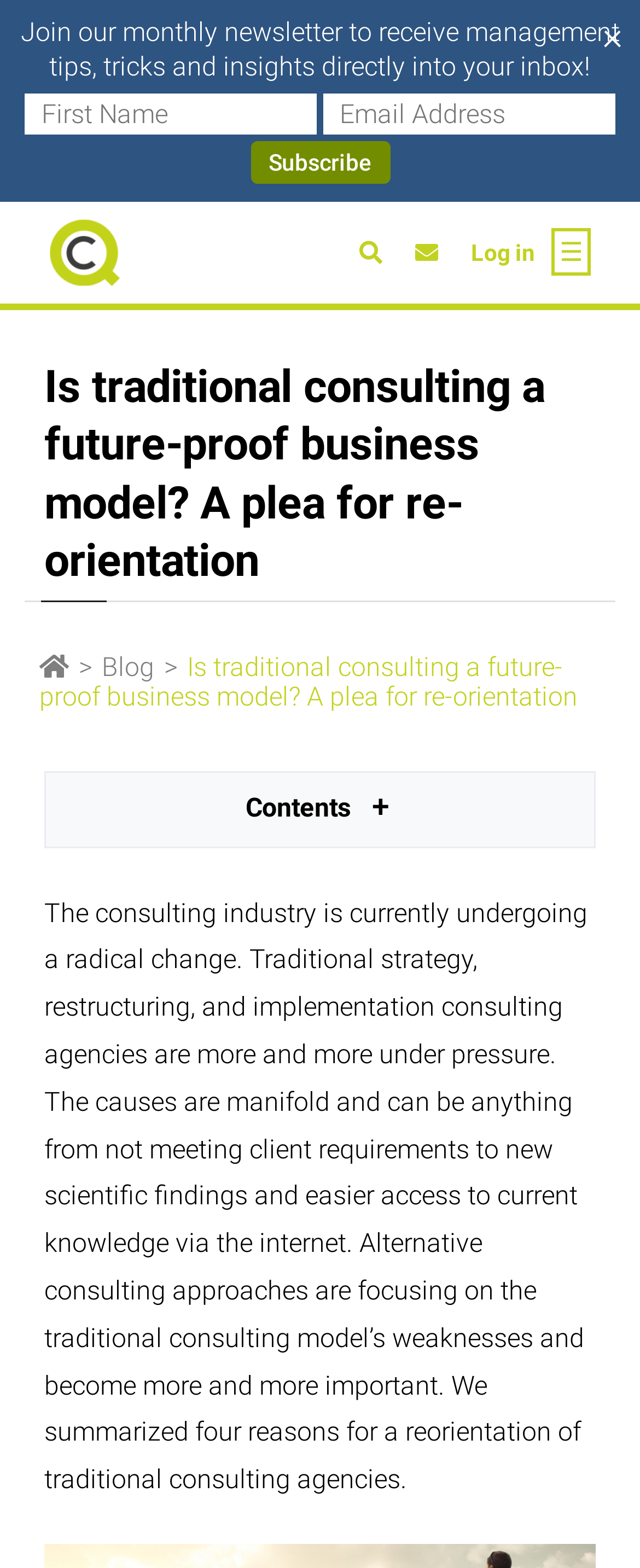Please determine the bounding box coordinates of the area that needs to be clicked to complete this task: 'Click on CQ Net'. The coordinates must be four float numbers between 0 and 1, formatted as [left, top, right, bottom].

[0.077, 0.15, 0.187, 0.17]